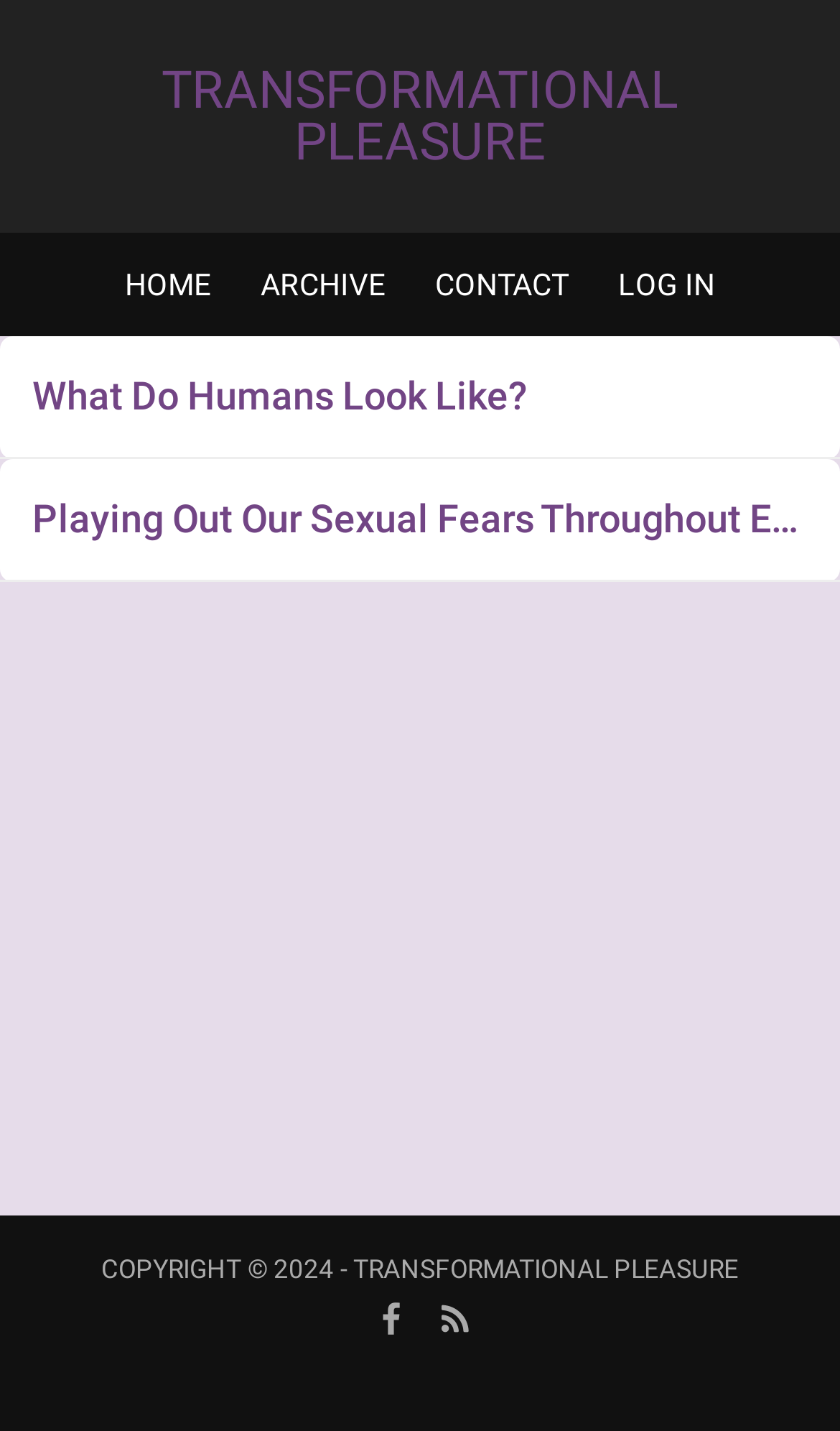What is the position of the 'CONTACT' link?
Look at the image and respond with a single word or a short phrase.

Middle